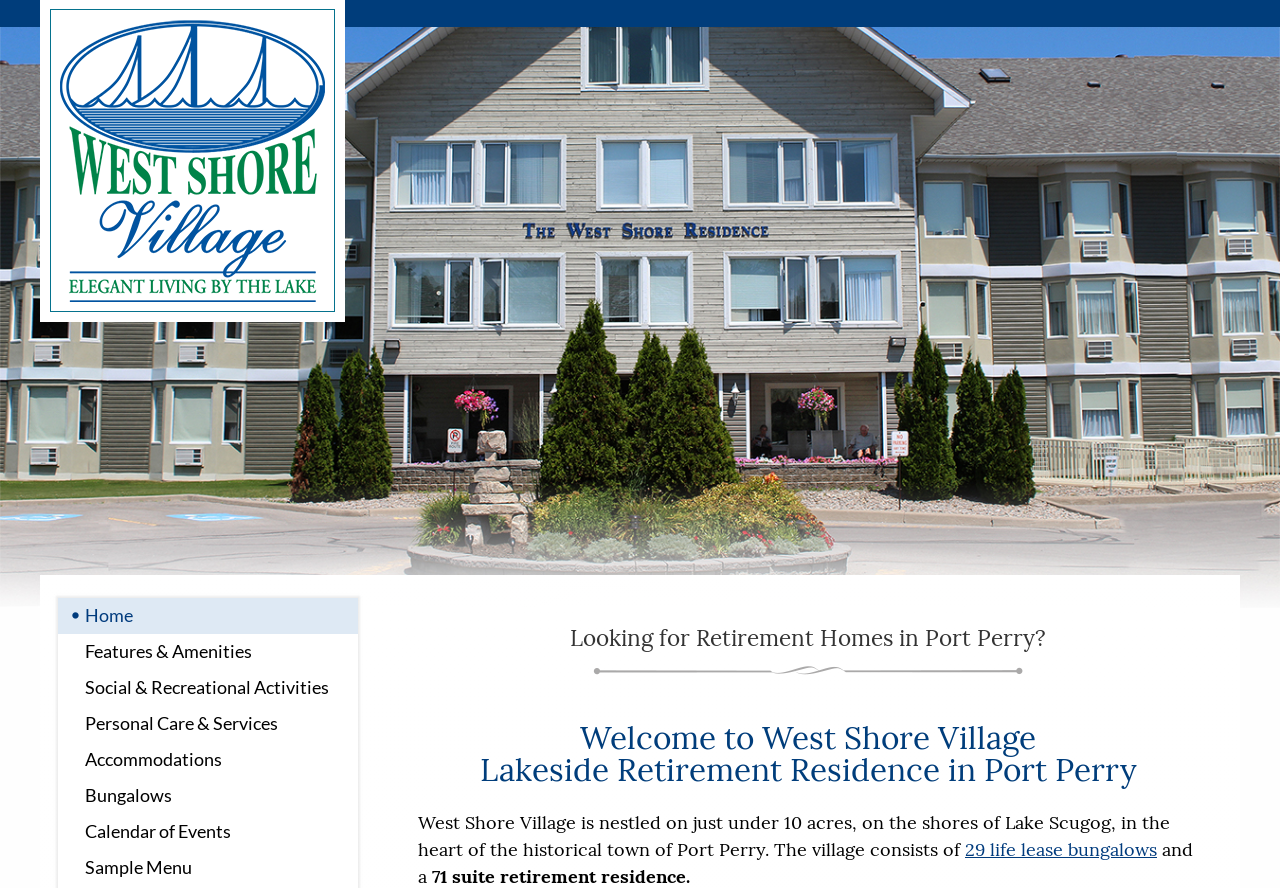Determine the main headline from the webpage and extract its text.

Looking for Retirement Homes in Port Perry?